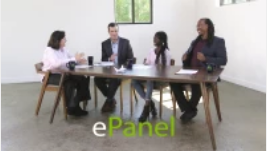Give a one-word or short phrase answer to this question: 
How many windows are there in the room?

A few